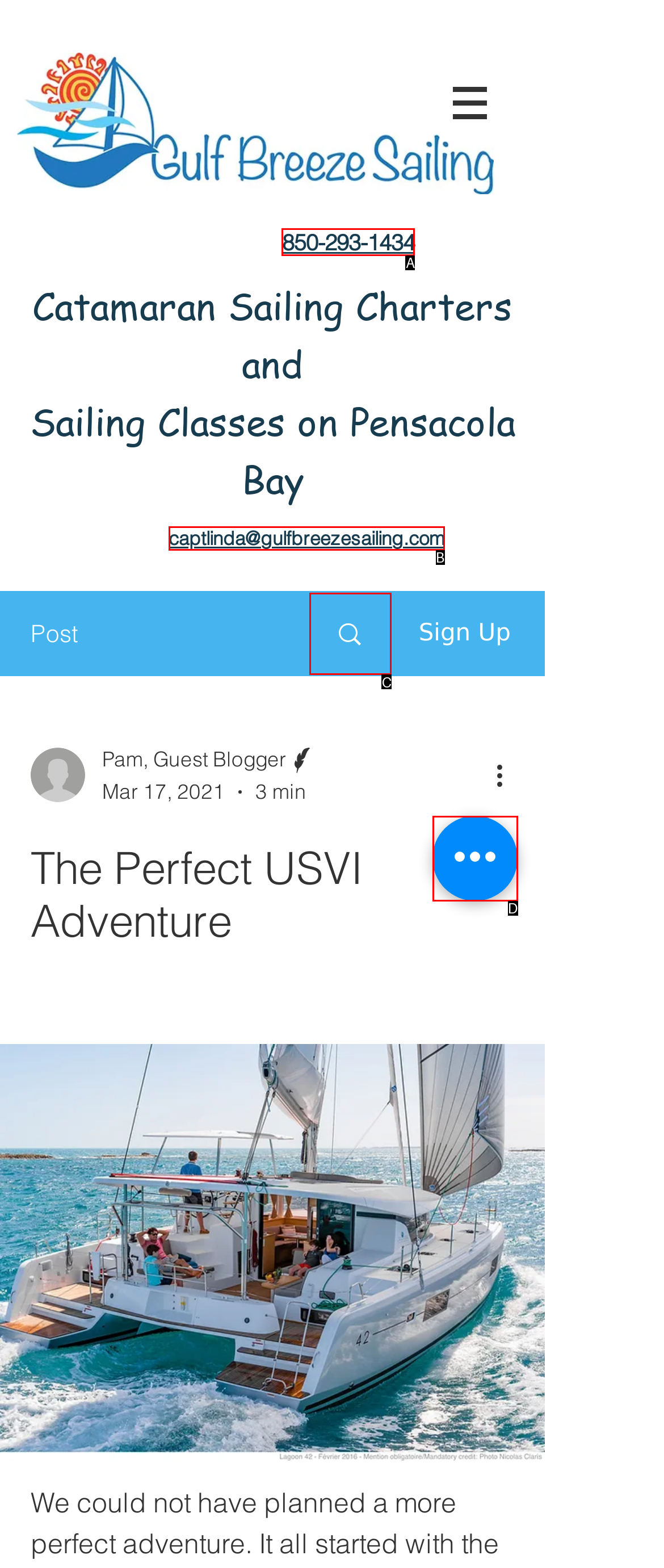Using the element description: captlinda@gulfbreezesailing.com, select the HTML element that matches best. Answer with the letter of your choice.

B